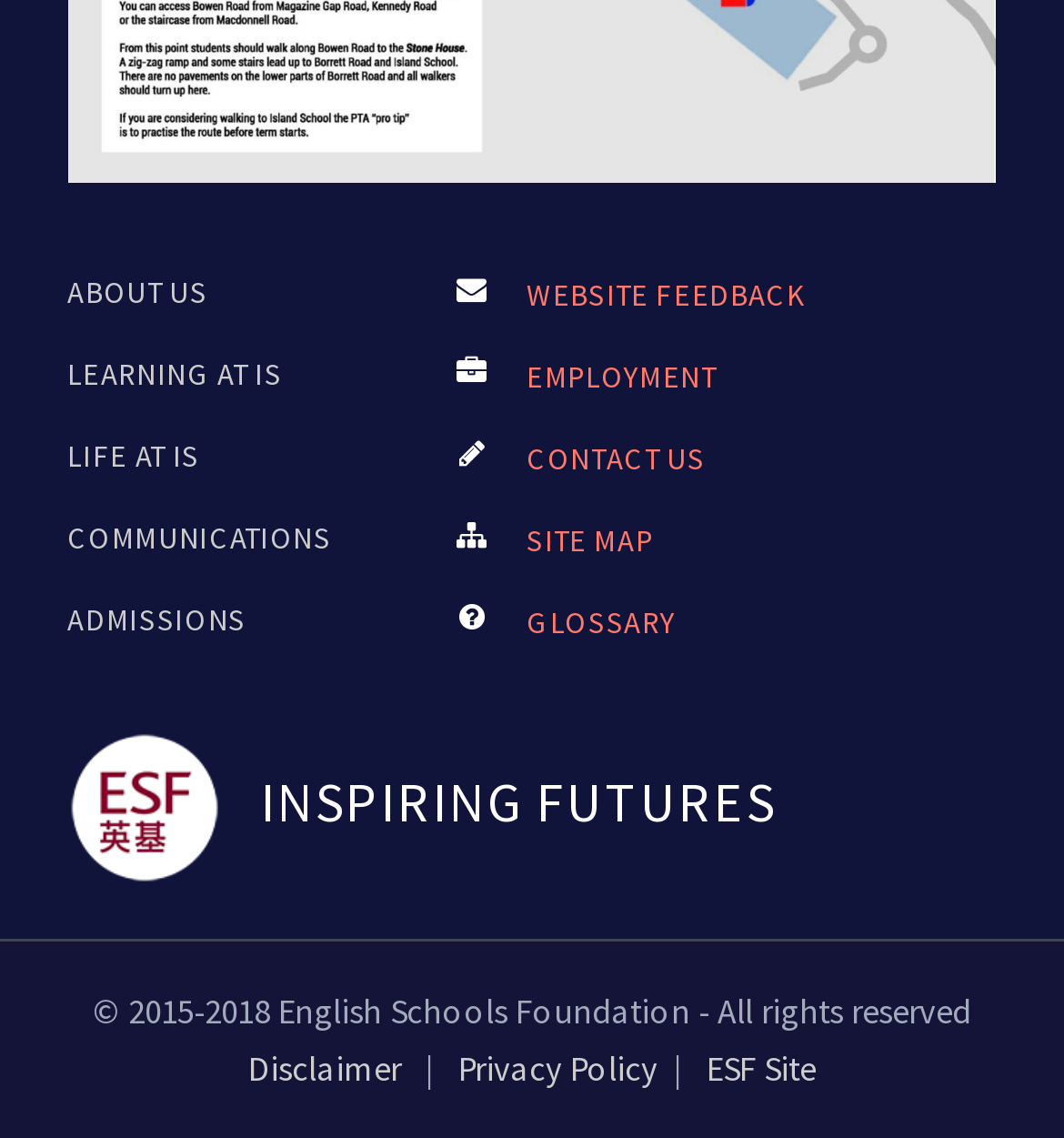Please identify the coordinates of the bounding box that should be clicked to fulfill this instruction: "go to about us page".

[0.063, 0.239, 0.195, 0.272]